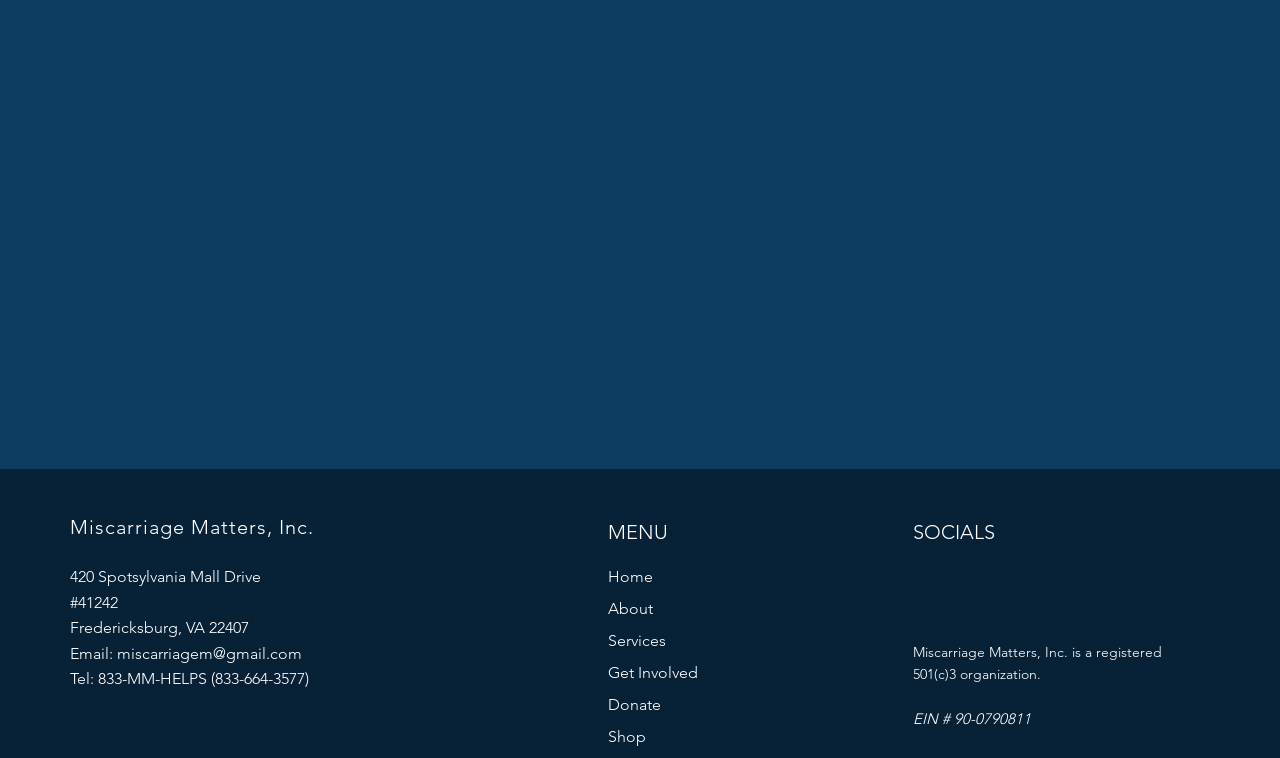What is the organization's name?
Refer to the image and answer the question using a single word or phrase.

Miscarriage Matters, Inc.